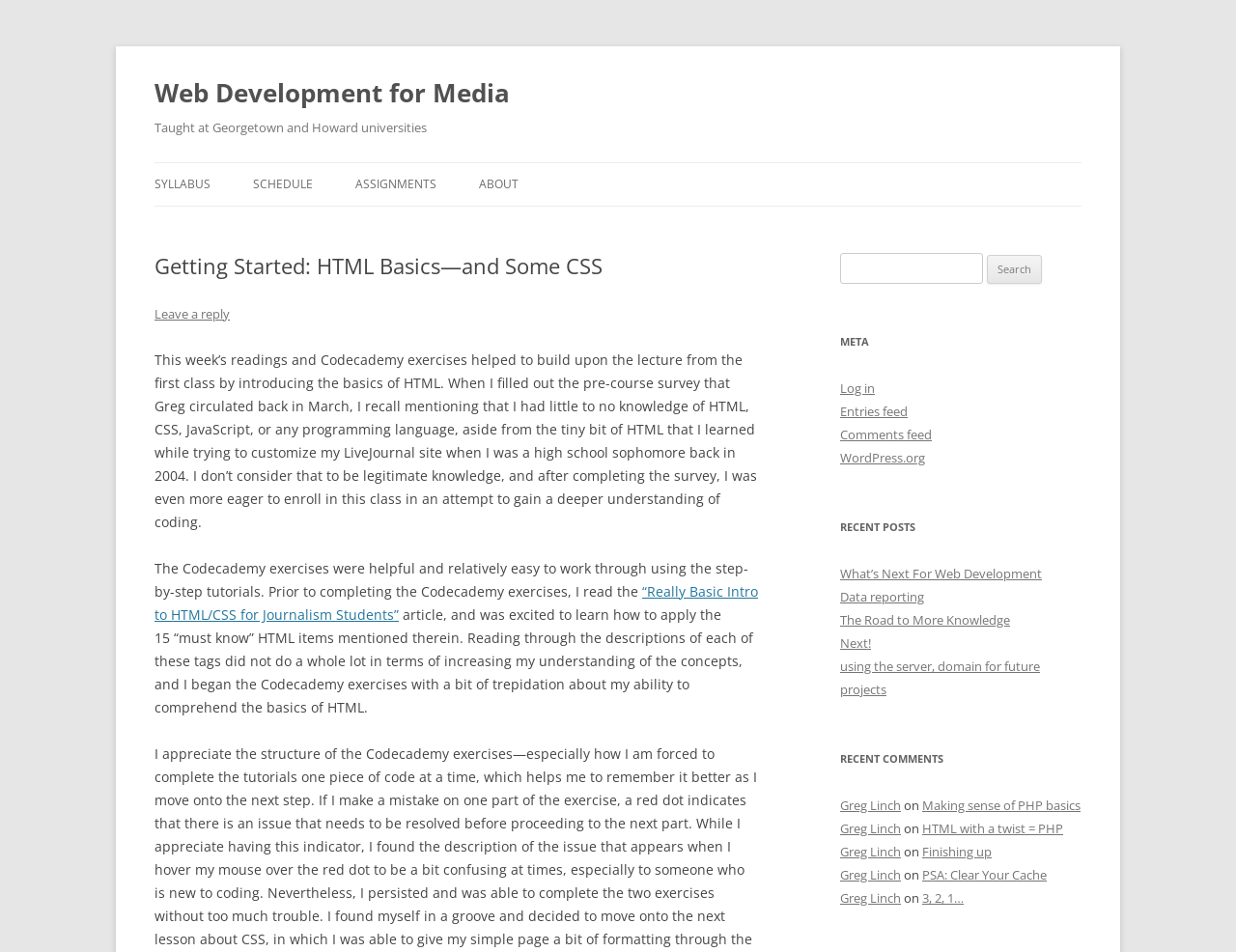Your task is to find and give the main heading text of the webpage.

Web Development for Media